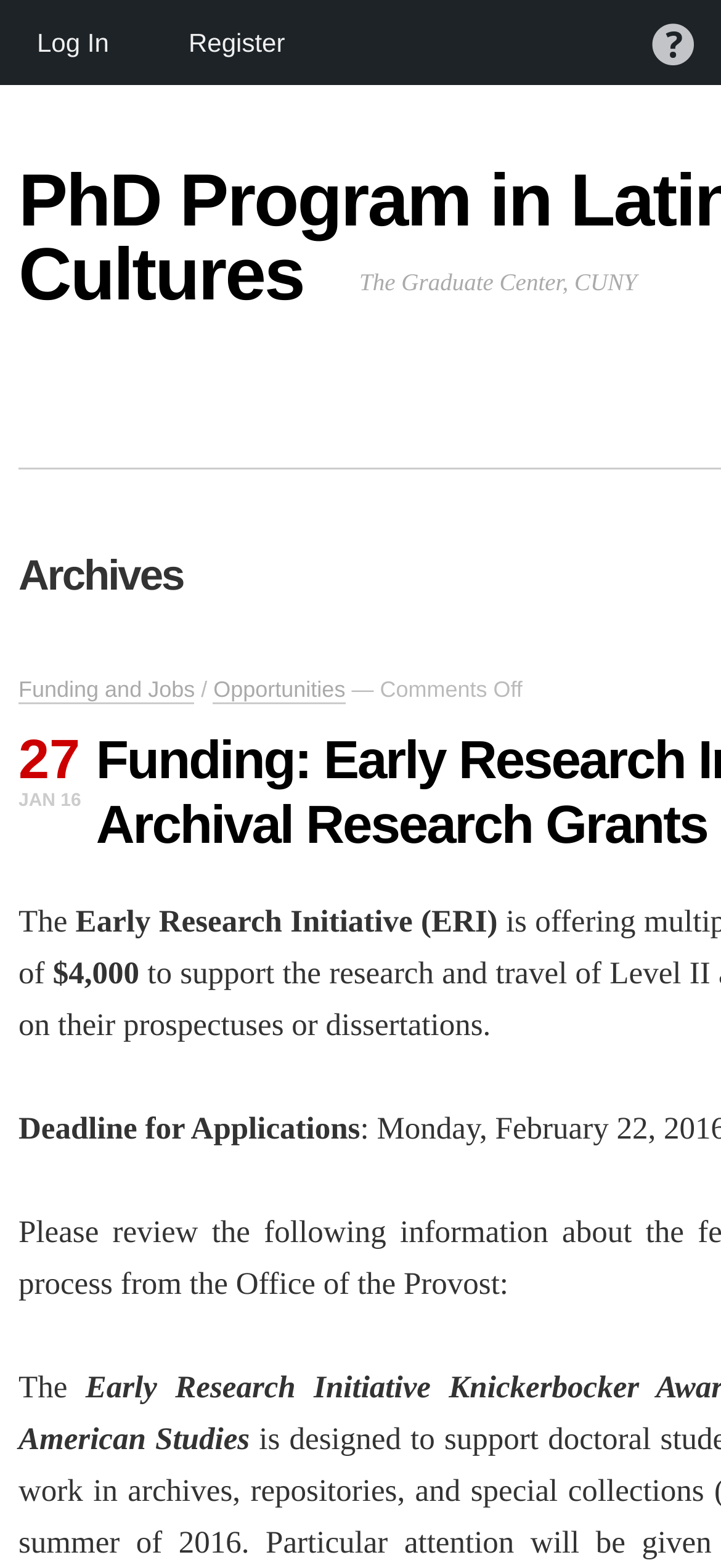Please extract the webpage's main title and generate its text content.

PhD Program in Latin American, Iberian and Latino Cultures The Graduate Center, CUNY